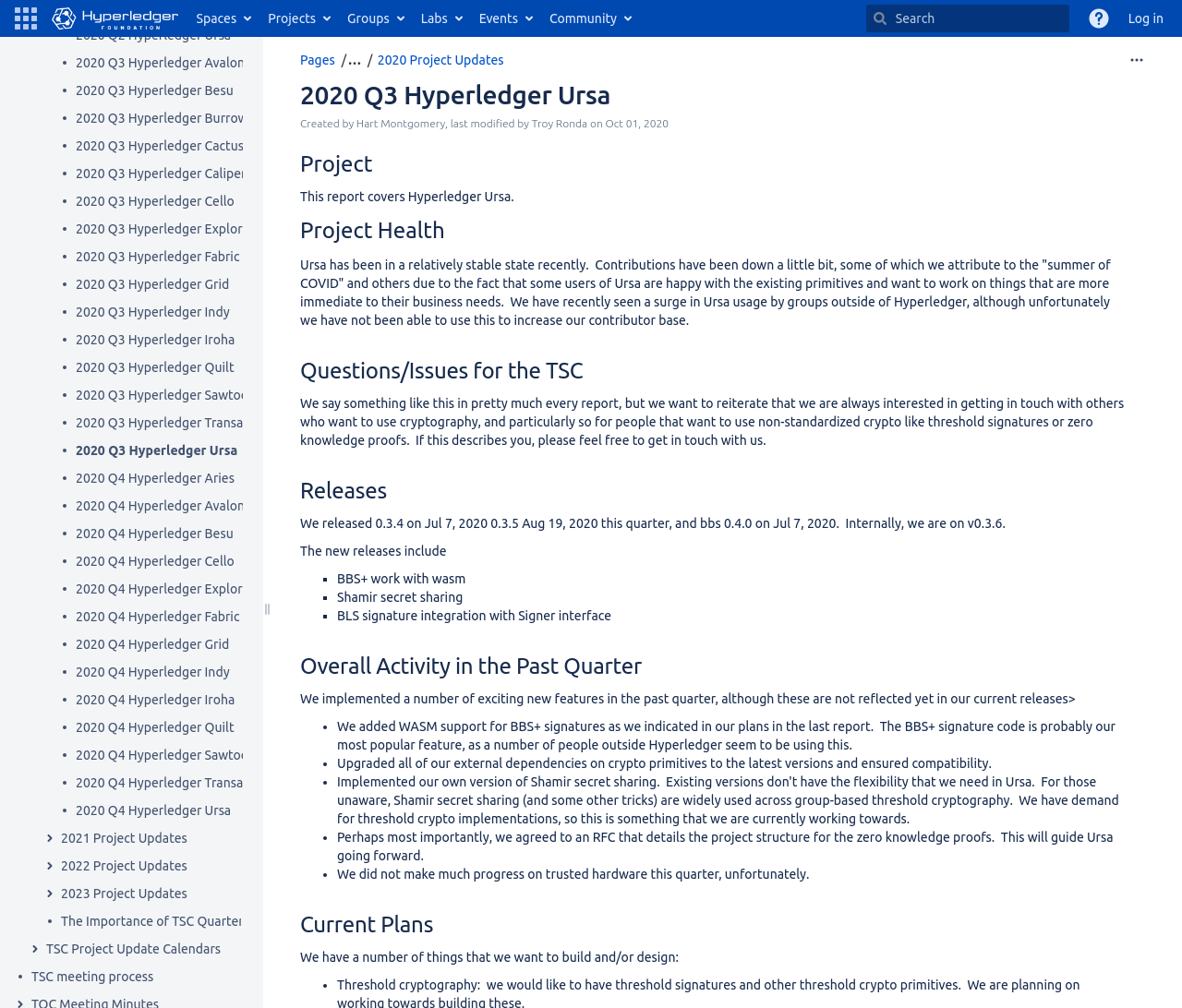Deliver a detailed narrative of the webpage's visual and textual elements.

This webpage is about the 2020 Q3 Hyperledger Ursa project update, which is part of the Hyperledger Foundation. At the top of the page, there is a navigation menu with links to various sections of the website, including "Site", "Spaces", "Projects", "Groups", "Labs", "Events", and "Community". There is also a search bar and a login button.

Below the navigation menu, there are several links to other project updates, including those from previous quarters. These links are organized in a list format and take up most of the page.

On the right side of the page, there is a section titled "Page tools" with links to "More options", "Pages", and "Show all breadcrumbs". There is also a link to "2020 Project Updates" and a heading that reads "2020 Q3 Hyperledger Ursa".

The main content of the page is divided into several sections, including "Project", "Project Health", "Questions/Issues for the TSC", and "Releases". The "Project" section provides a brief overview of the Hyperledger Ursa project, while the "Project Health" section discusses the current state of the project, including contributions and usage. The "Questions/Issues for the TSC" section mentions the project's desire to connect with others who want to use cryptography, and the "Releases" section lists the recent releases of the project, including versions 0.3.4, 0.3.5, and 0.4.0.

Throughout the page, there are several links to other pages and resources, including links to show changes made to the page and to contact the project creators.